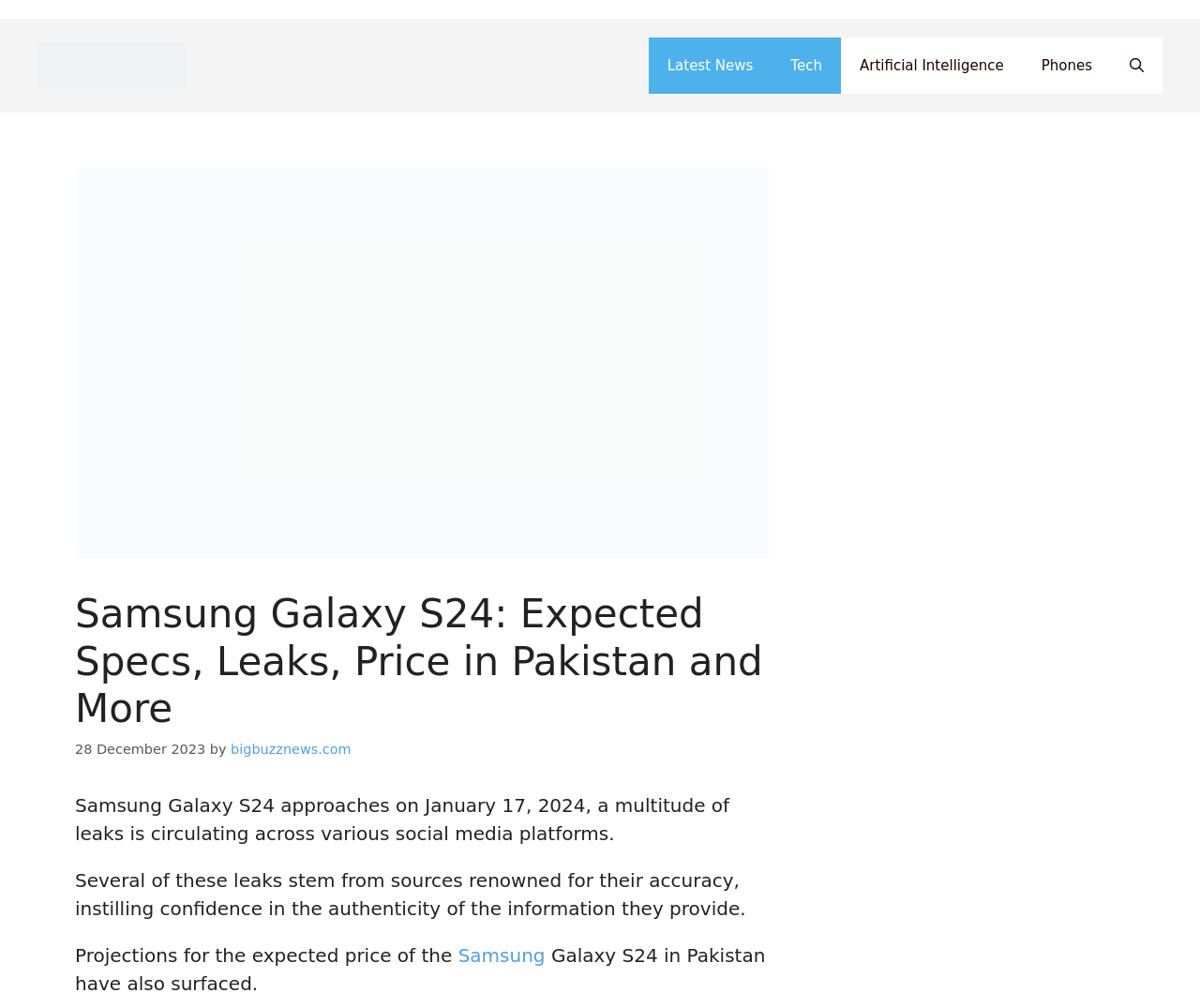What is the category of this news article?
Offer a detailed and full explanation in response to the question.

The category of the news article can be found in the navigation menu, where 'Tech' is one of the options.